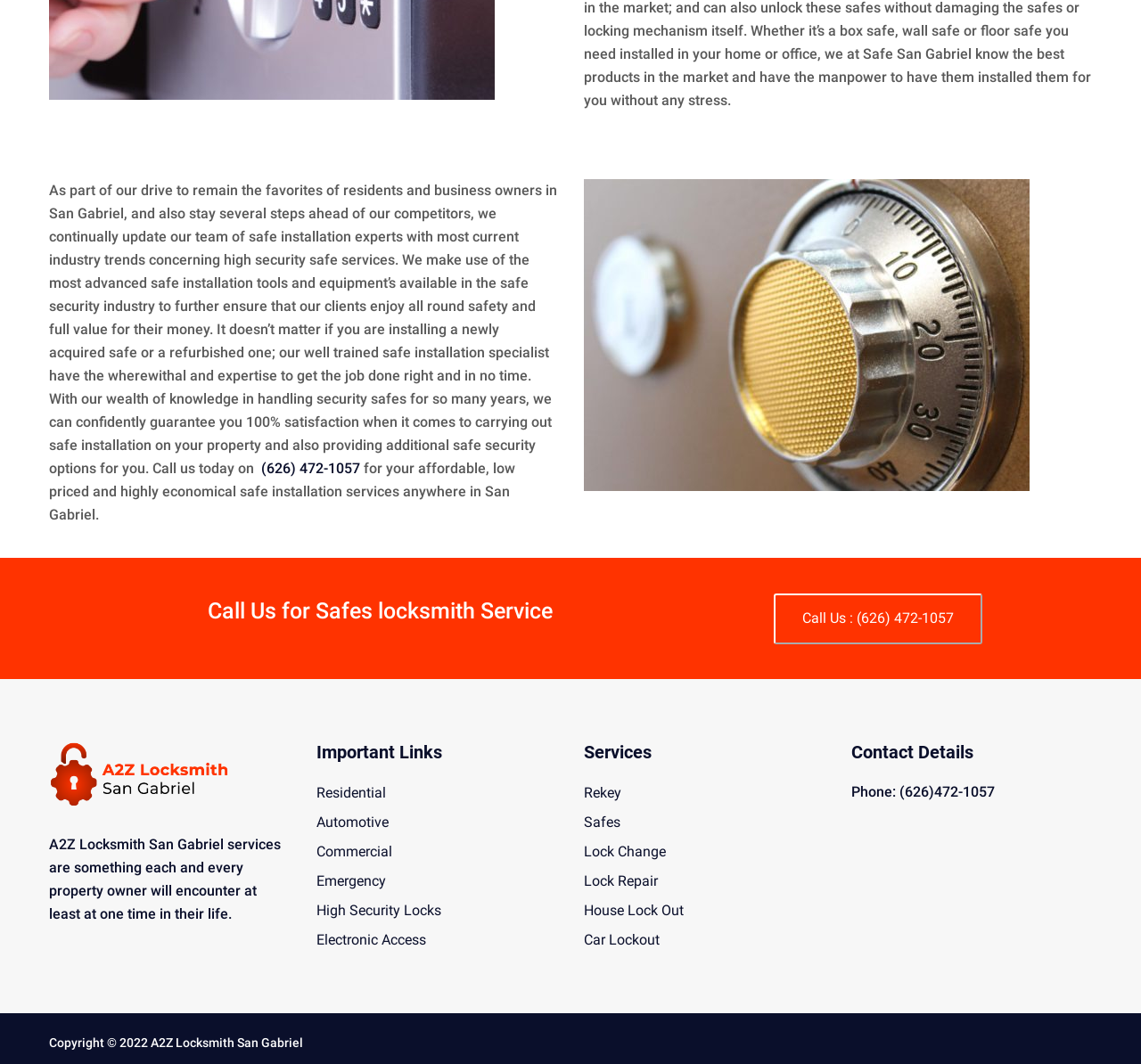Refer to the image and provide a thorough answer to this question:
What is the name of the locksmith company?

I found the name of the company by looking at the text content of the webpage, specifically the sentence 'A2Z Locksmith San Gabriel services are something each and every property owner will encounter at least at one time in their life.' which mentions the company name.